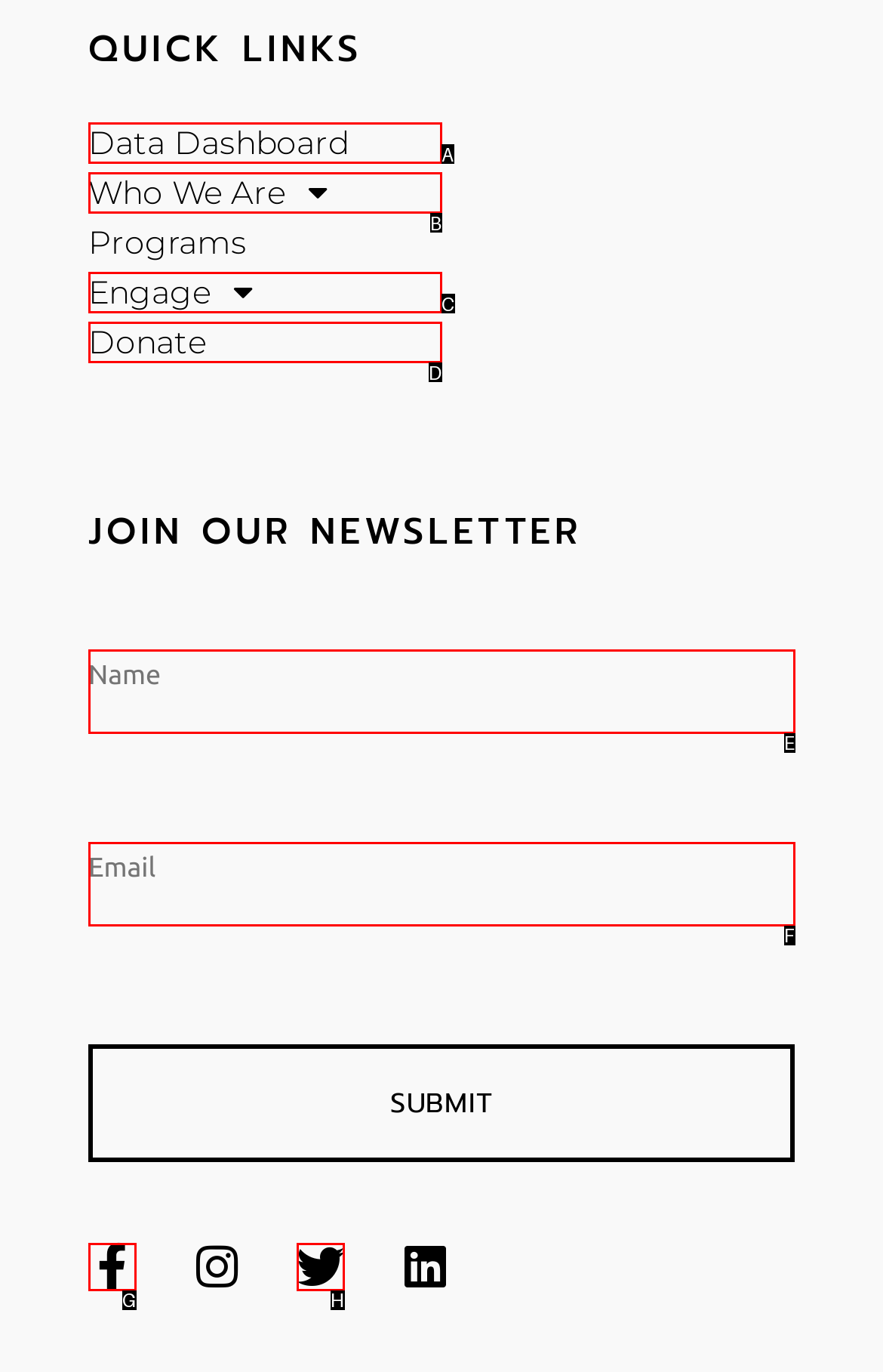Based on the description: name="input_1" placeholder="Name", select the HTML element that fits best. Provide the letter of the matching option.

E